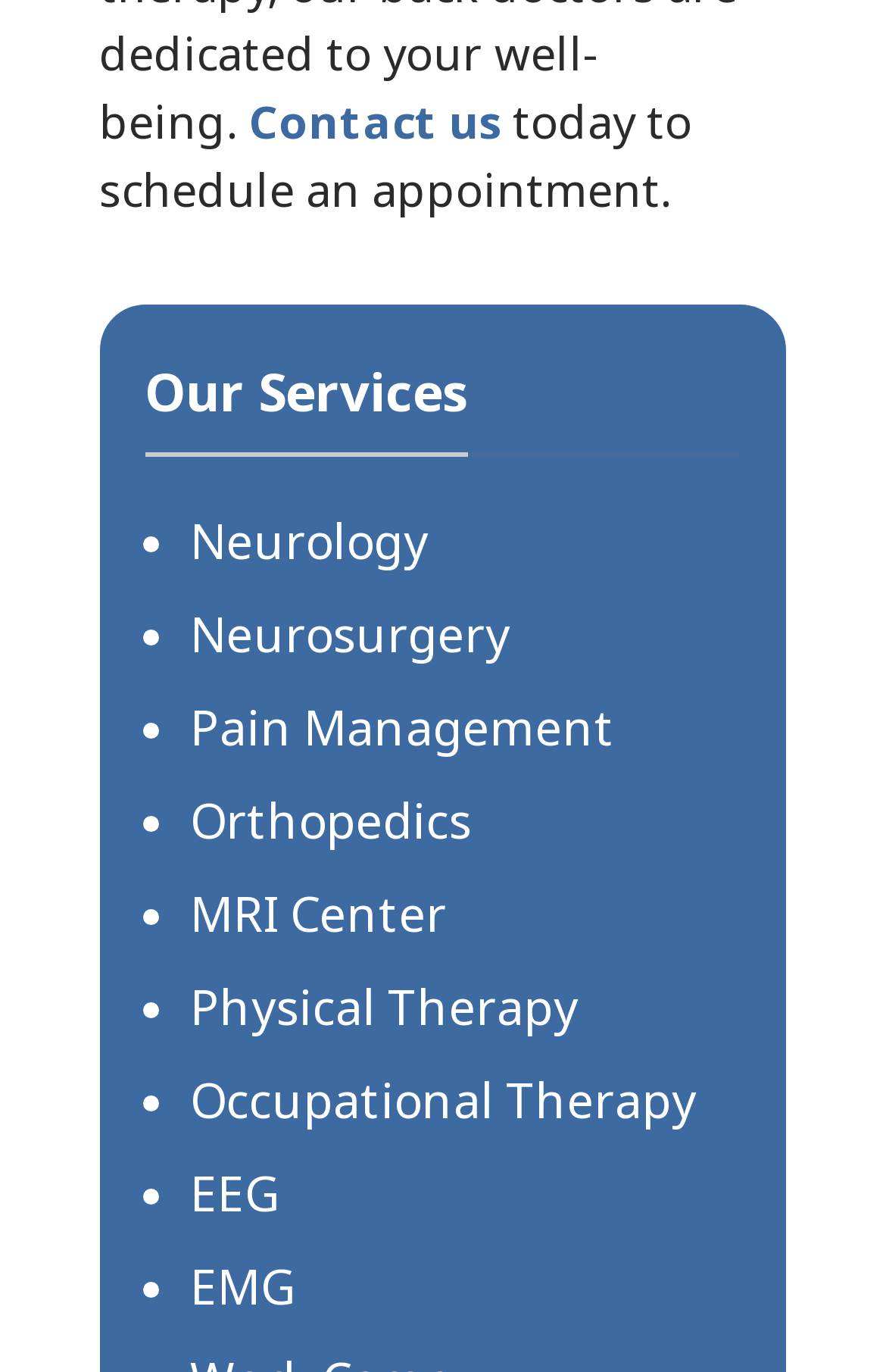Please mark the bounding box coordinates of the area that should be clicked to carry out the instruction: "Contact us".

[0.282, 0.066, 0.566, 0.111]